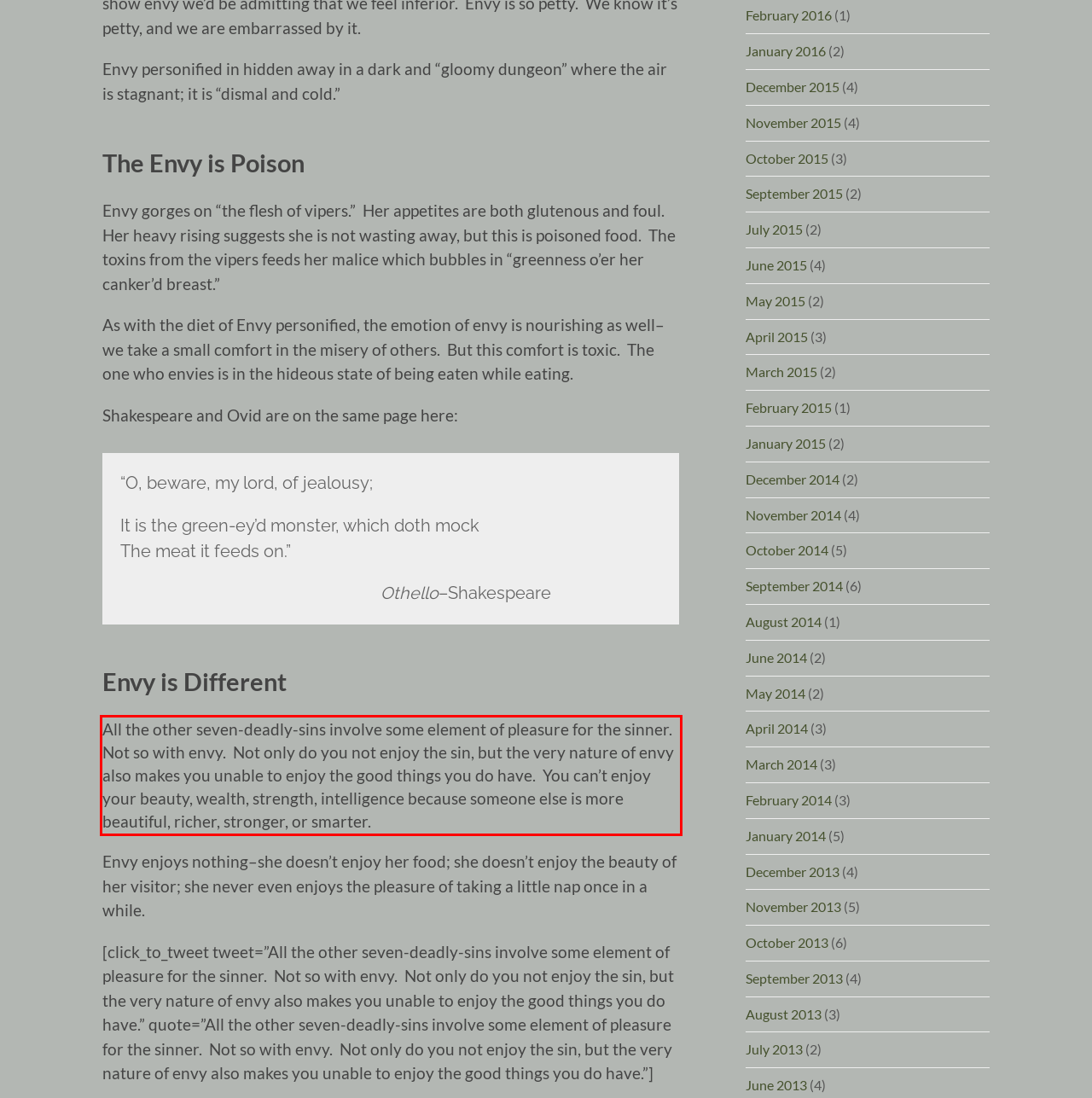Please examine the webpage screenshot containing a red bounding box and use OCR to recognize and output the text inside the red bounding box.

All the other seven-deadly-sins involve some element of pleasure for the sinner. Not so with envy. Not only do you not enjoy the sin, but the very nature of envy also makes you unable to enjoy the good things you do have. You can’t enjoy your beauty, wealth, strength, intelligence because someone else is more beautiful, richer, stronger, or smarter.